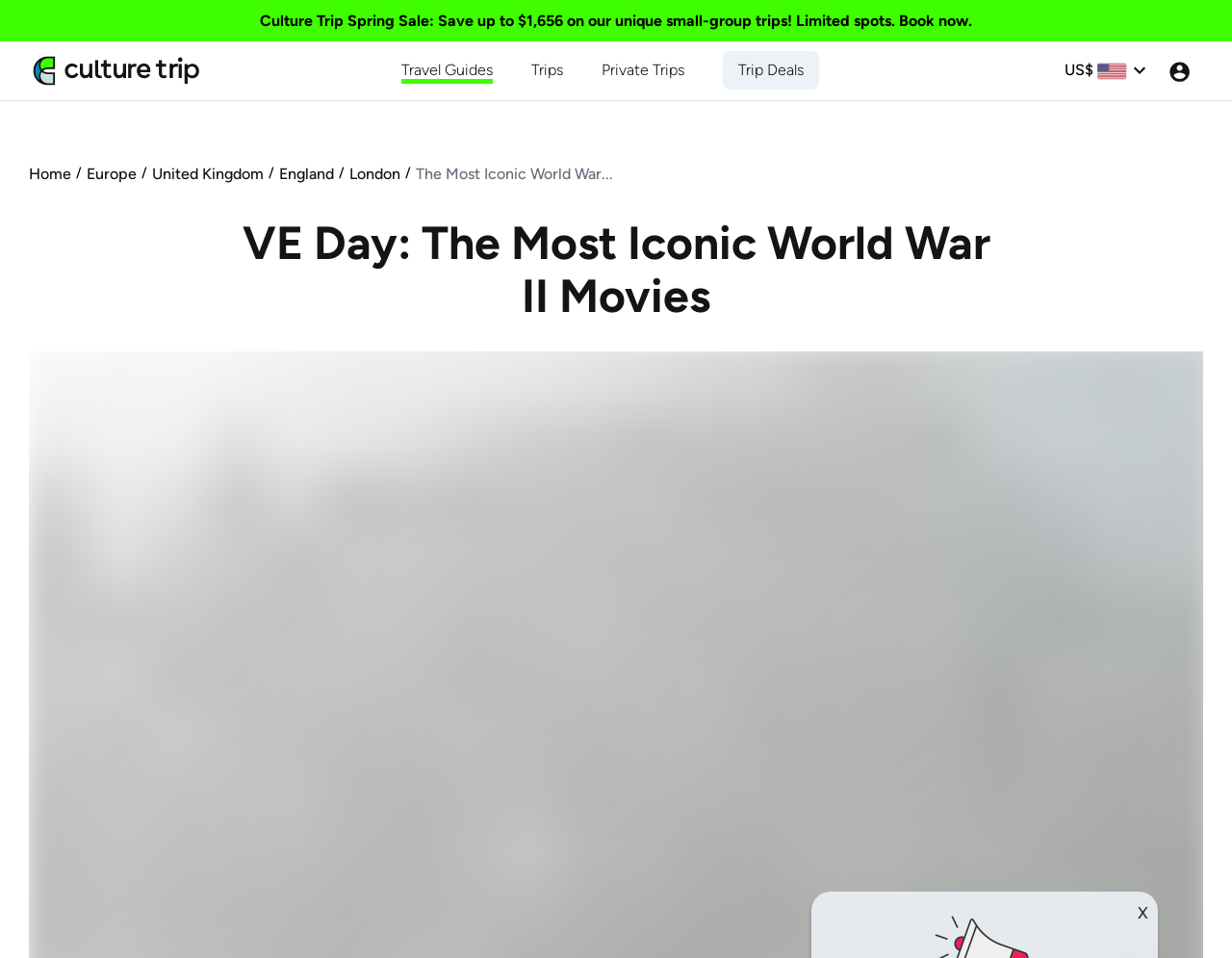Utilize the details in the image to give a detailed response to the question: What is the topic of the current webpage?

The topic of the current webpage is 'World War II Movies' which can be inferred from the heading element with the text 'VE Day: The Most Iconic World War II Movies'.